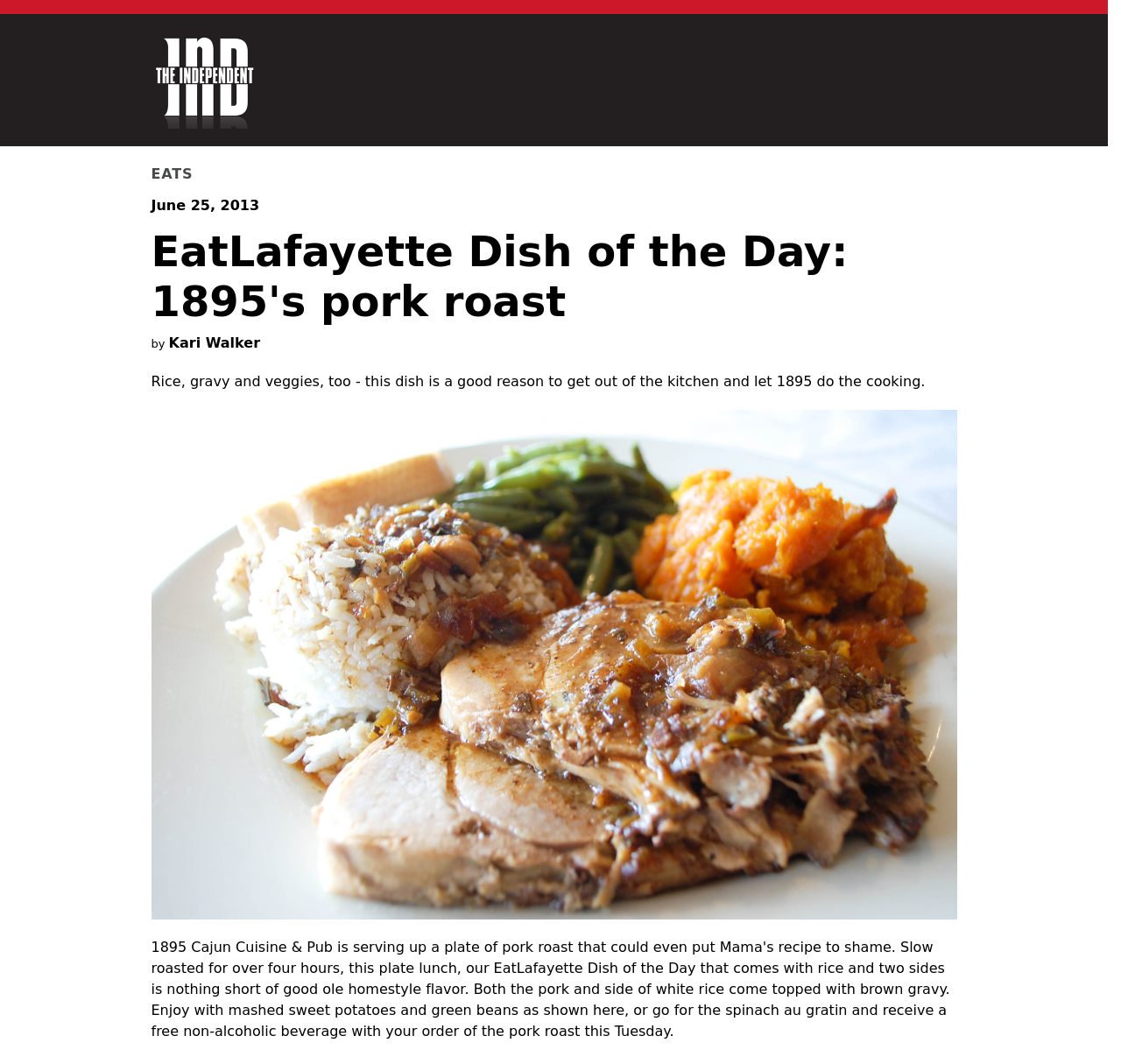Can you find and provide the title of the webpage?

EatLafayette Dish of the Day: 1895's pork roast